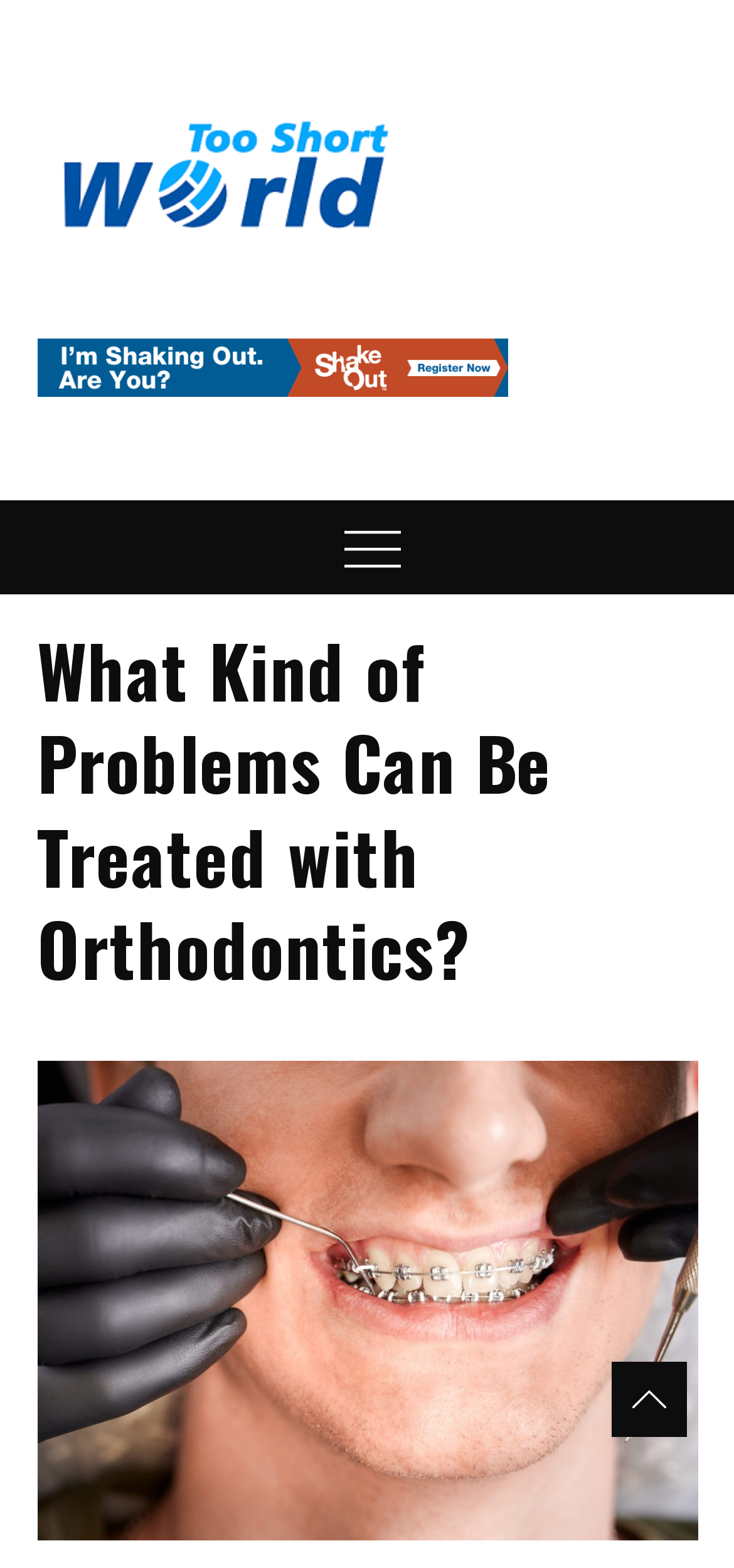Find the bounding box of the UI element described as: "parent_node: Too Short World". The bounding box coordinates should be given as four float values between 0 and 1, i.e., [left, top, right, bottom].

[0.05, 0.066, 0.552, 0.156]